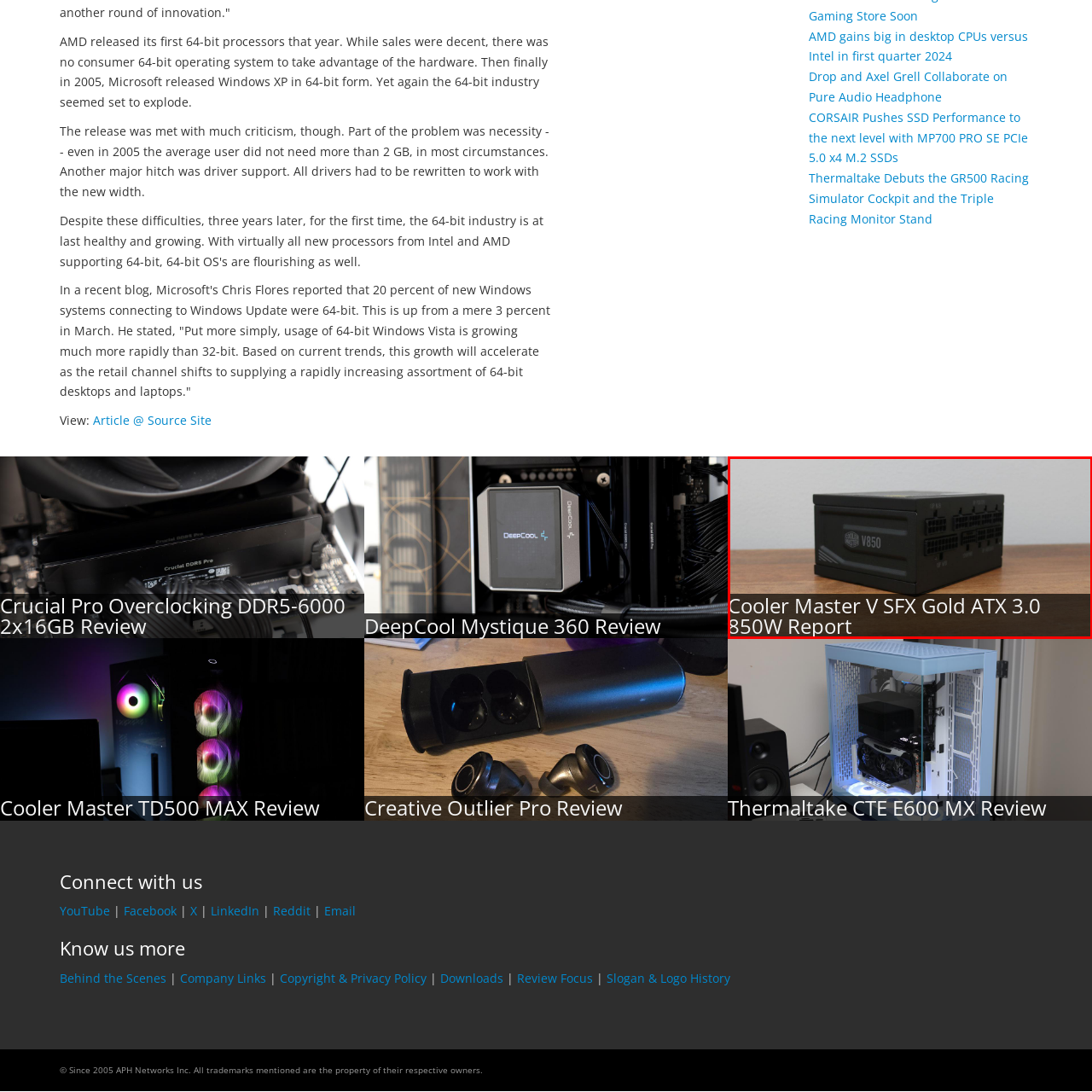Offer a detailed explanation of the image encased within the red boundary.

The image features the Cooler Master V SFX Gold ATX 3.0 power supply unit, model V850, presented from an angled perspective. The sleek, compact design showcases the unit's black chassis with a minimalistic aesthetic, ideal for space-efficient builds. Visible on the front are multiple modular connectivity ports, allowing for customization in cable management, contributing to cleaner installations. This power supply is noted for its high efficiency, certified Gold-rated performance, making it a reliable choice for both gamers and professionals seeking top-tier power solutions. The accompanying text indicates that this image is part of a review focused on its performance and features.